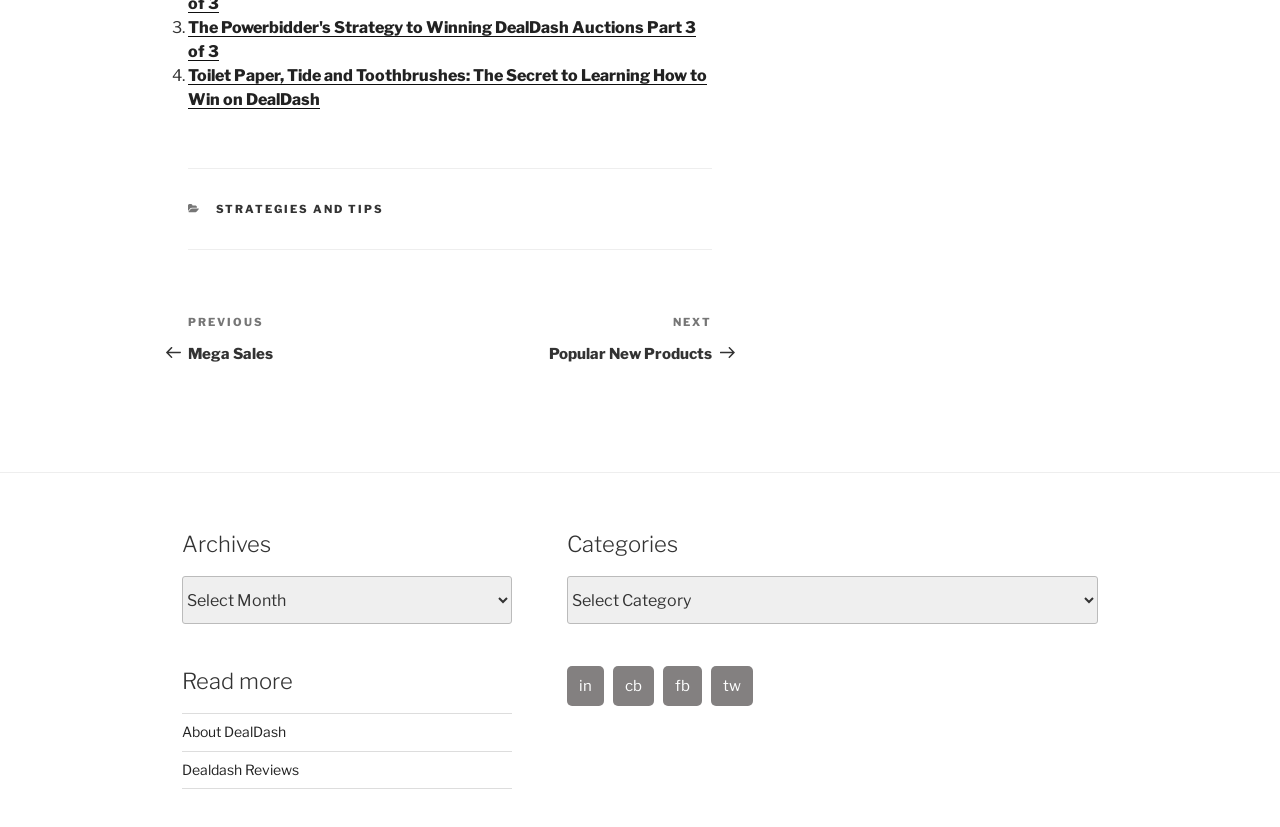What is the navigation section title?
Observe the image and answer the question with a one-word or short phrase response.

Posts